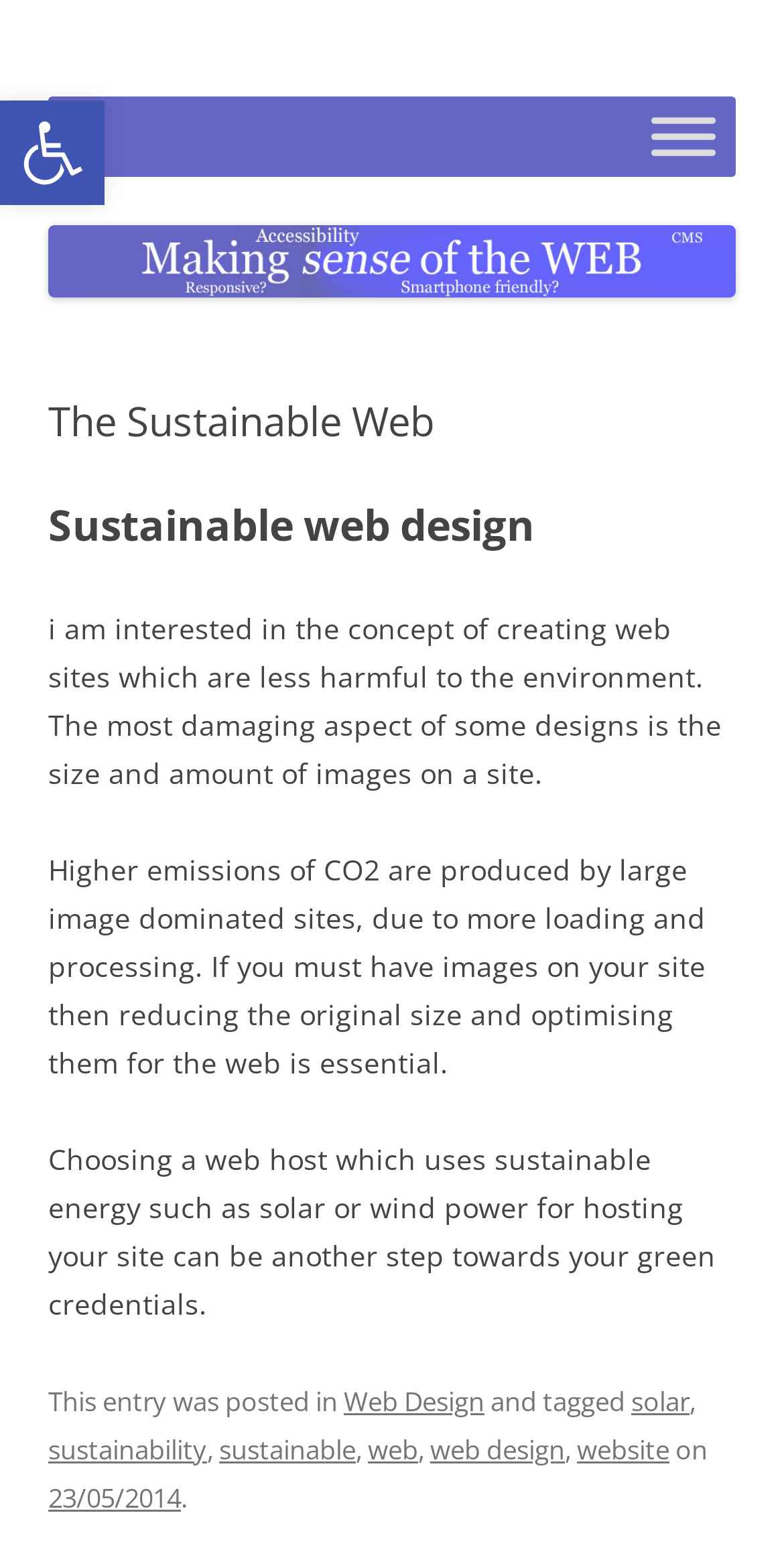Respond with a single word or phrase for the following question: 
What is the profession of Alan Gillies?

Web Accessibility Auditor UK | Web Designer